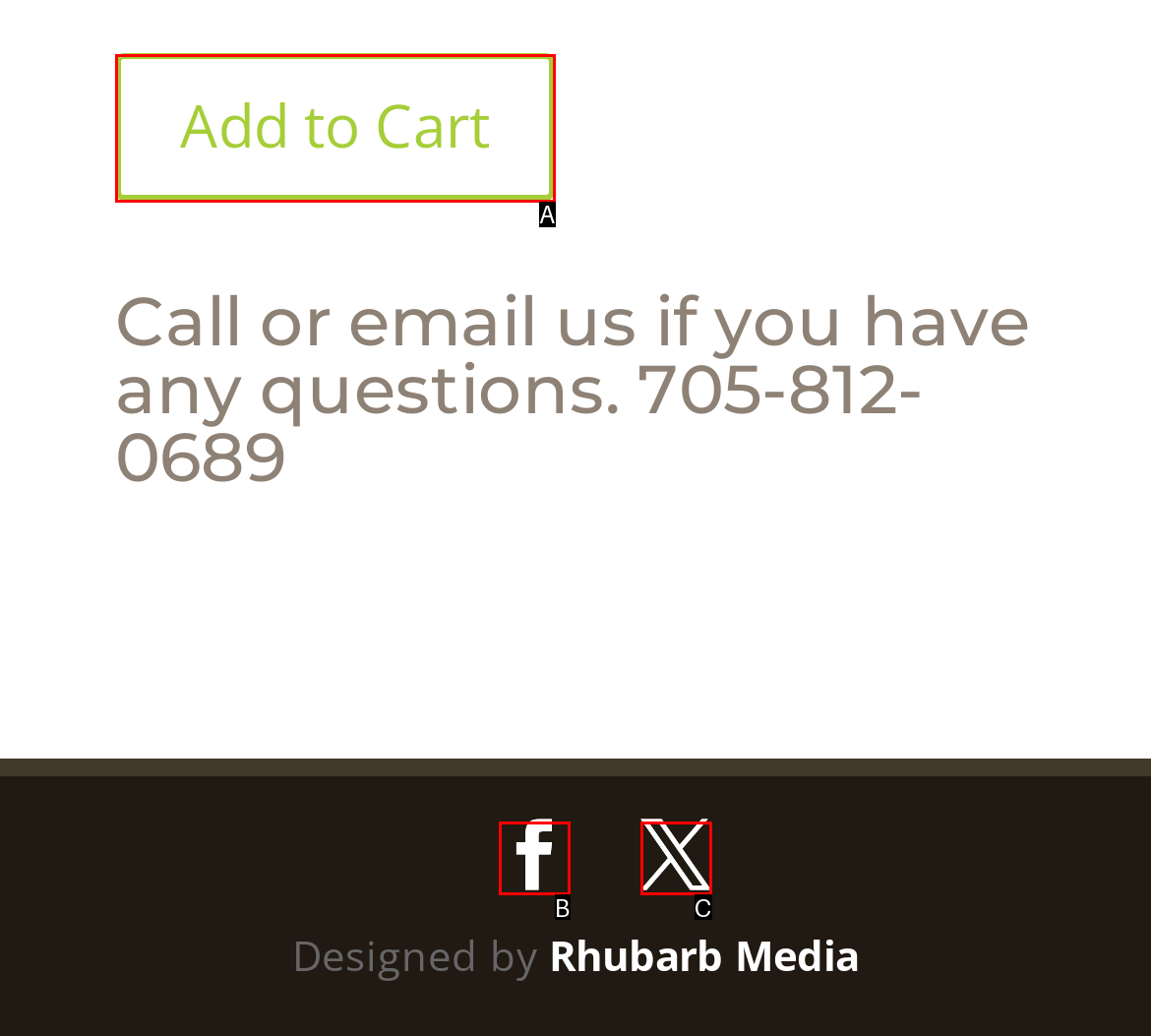Given the description: Add to Cart, select the HTML element that matches it best. Reply with the letter of the chosen option directly.

A